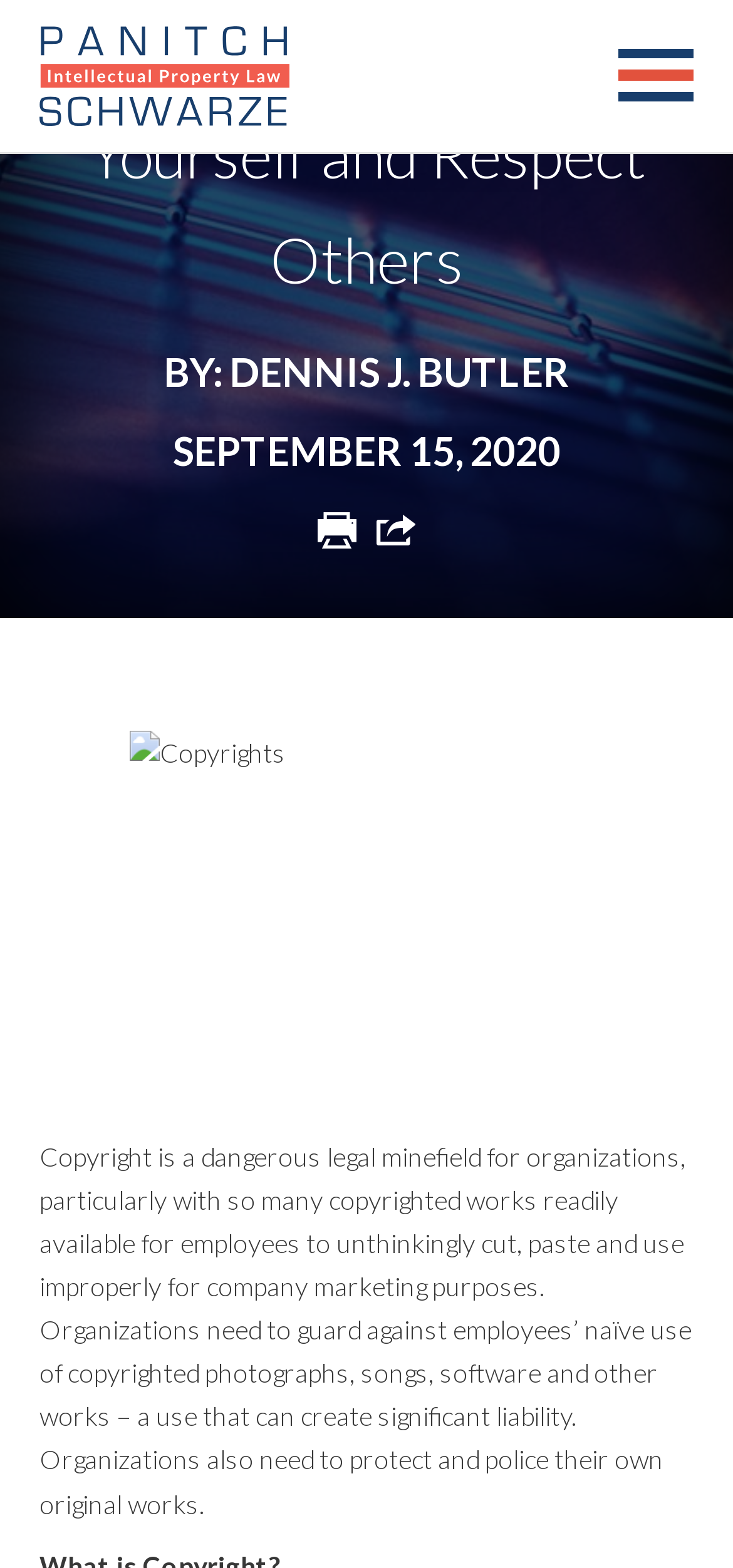Illustrate the webpage's structure and main components comprehensively.

The webpage appears to be an article or blog post about copyright protection. At the top left, there is a link to "Panitch Schwarze Belisario & Nadel LLP" accompanied by an image, which is likely a logo. To the right of this, there is a button labeled "Toggle Navigation". 

Below this top section, there is a heading that spans the width of the page, which includes the title "Copyrights: Protect Yourself and Respect Others" along with the author's name, "DENNIS J. BUTLER", and the date "SEPTEMBER 15, 2020". This heading also includes several links to share the article on social media platforms and via email.

Below the heading, there is a large image related to copyrights, taking up most of the width of the page. 

The main content of the article is a block of text that discusses the importance of copyright protection for organizations, warning against the misuse of copyrighted materials by employees and the need for organizations to protect their own original works.